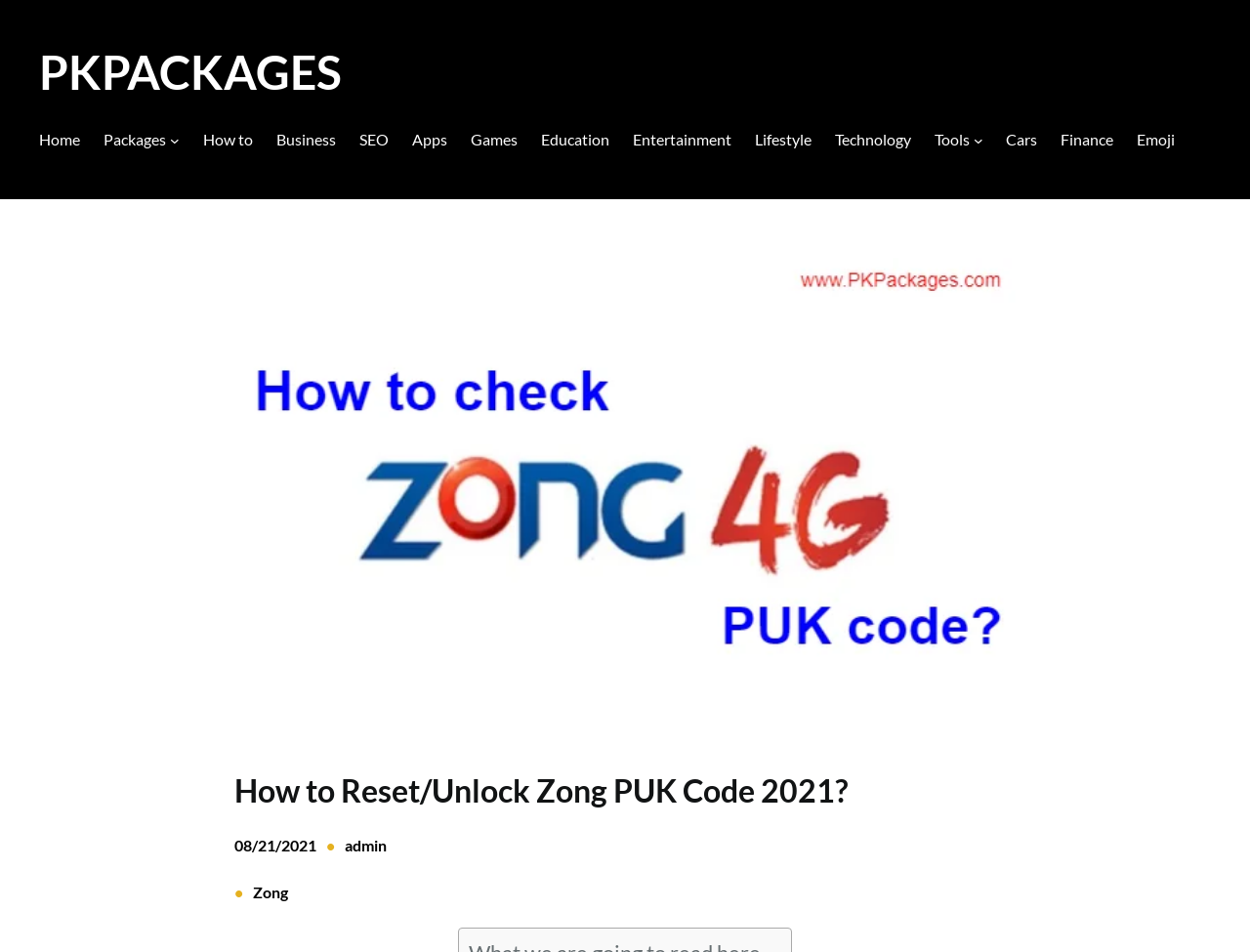Identify the bounding box coordinates of the element that should be clicked to fulfill this task: "Click on the 'Packages' link". The coordinates should be provided as four float numbers between 0 and 1, i.e., [left, top, right, bottom].

[0.083, 0.135, 0.133, 0.159]